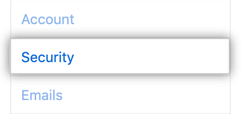Provide a one-word or one-phrase answer to the question:
What is the purpose of two-factor authentication?

Preventing unauthorized access